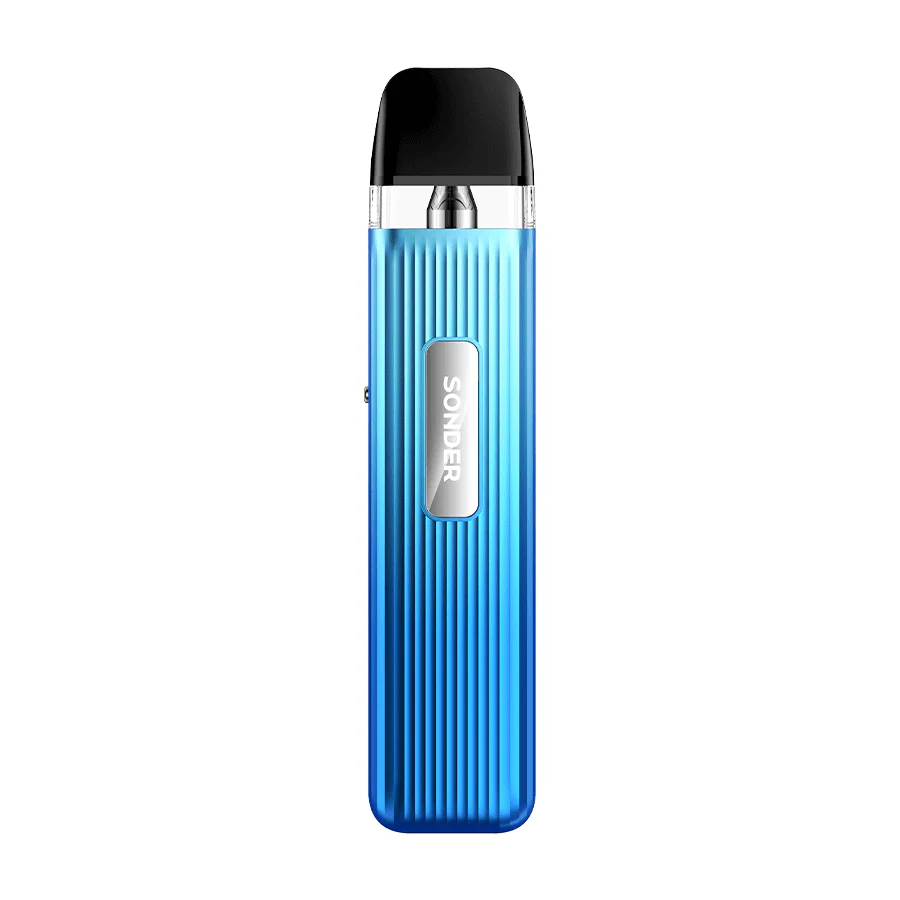Describe all the elements and aspects of the image comprehensively.

The image showcases the Geek Vape Sonder Q Pod Kit, a sleek and compact vaping device designed for ease of use. It features a vibrant blue color with a striking ribbed texture on its body, enhancing its modern aesthetics. The central "Sonder" logo is elegantly placed on the front, complementing the device's streamlined design. This portable kit is equipped with a long-lasting 1000mAh built-in battery, enabling up to two days of vaping on a single charge. It offers smart power adjustment, allowing users to easily switch between mouth-to-lung (MTL) and restricted-direct-lung (RDL) vaping by selecting different coils and adjusting the airflow. With its elegant appearance and reliable performance, the Geek Vape Sonder Q is an ideal choice for both new and experienced vapers.